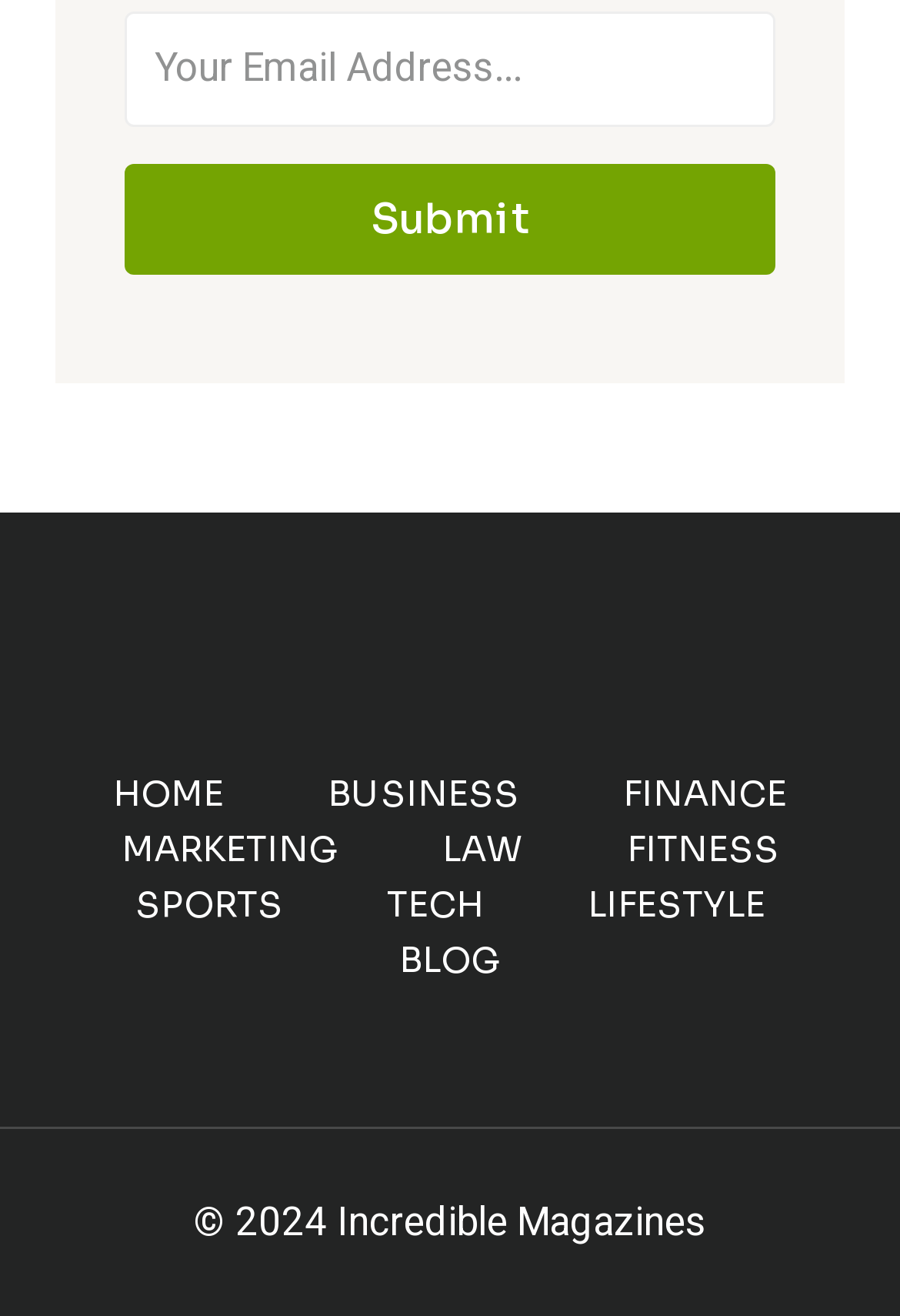Use a single word or phrase to answer the question: What is the purpose of the textbox?

Enter email address